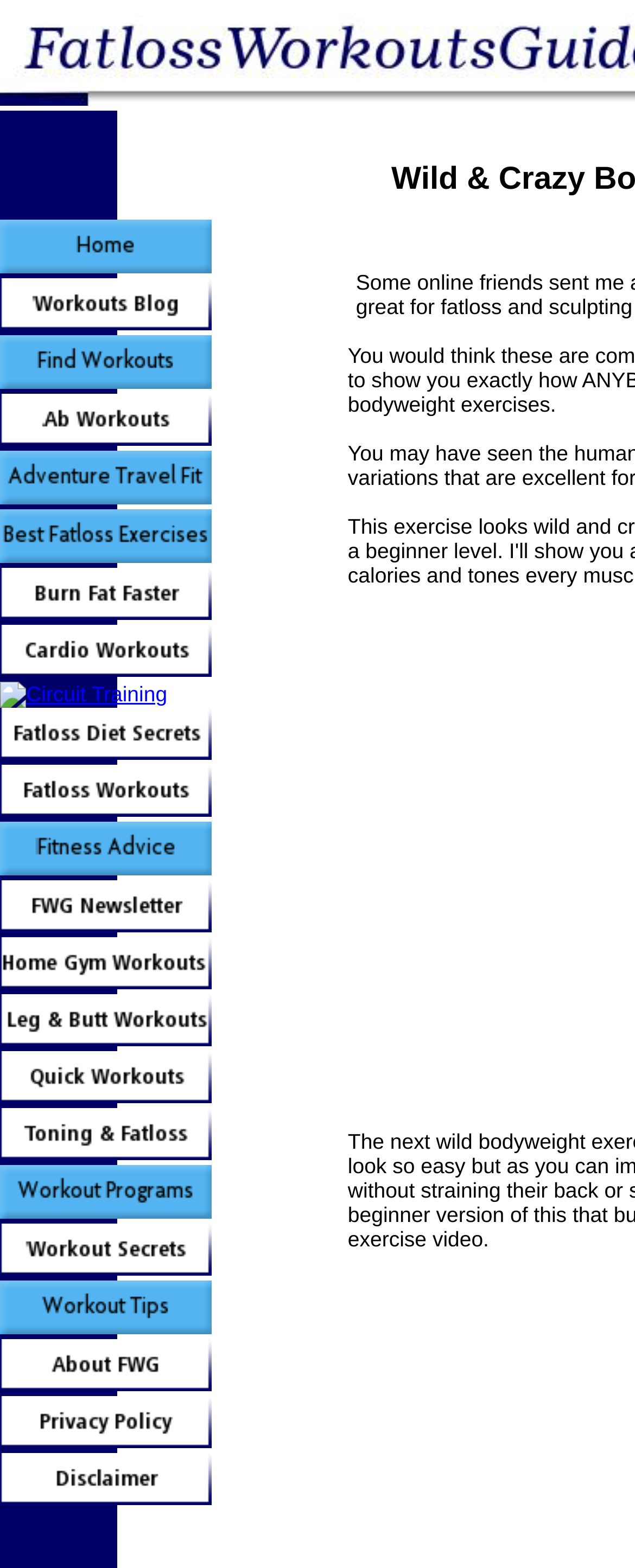Please locate the bounding box coordinates of the element that needs to be clicked to achieve the following instruction: "View Ab Workouts". The coordinates should be four float numbers between 0 and 1, i.e., [left, top, right, bottom].

[0.0, 0.272, 0.333, 0.287]